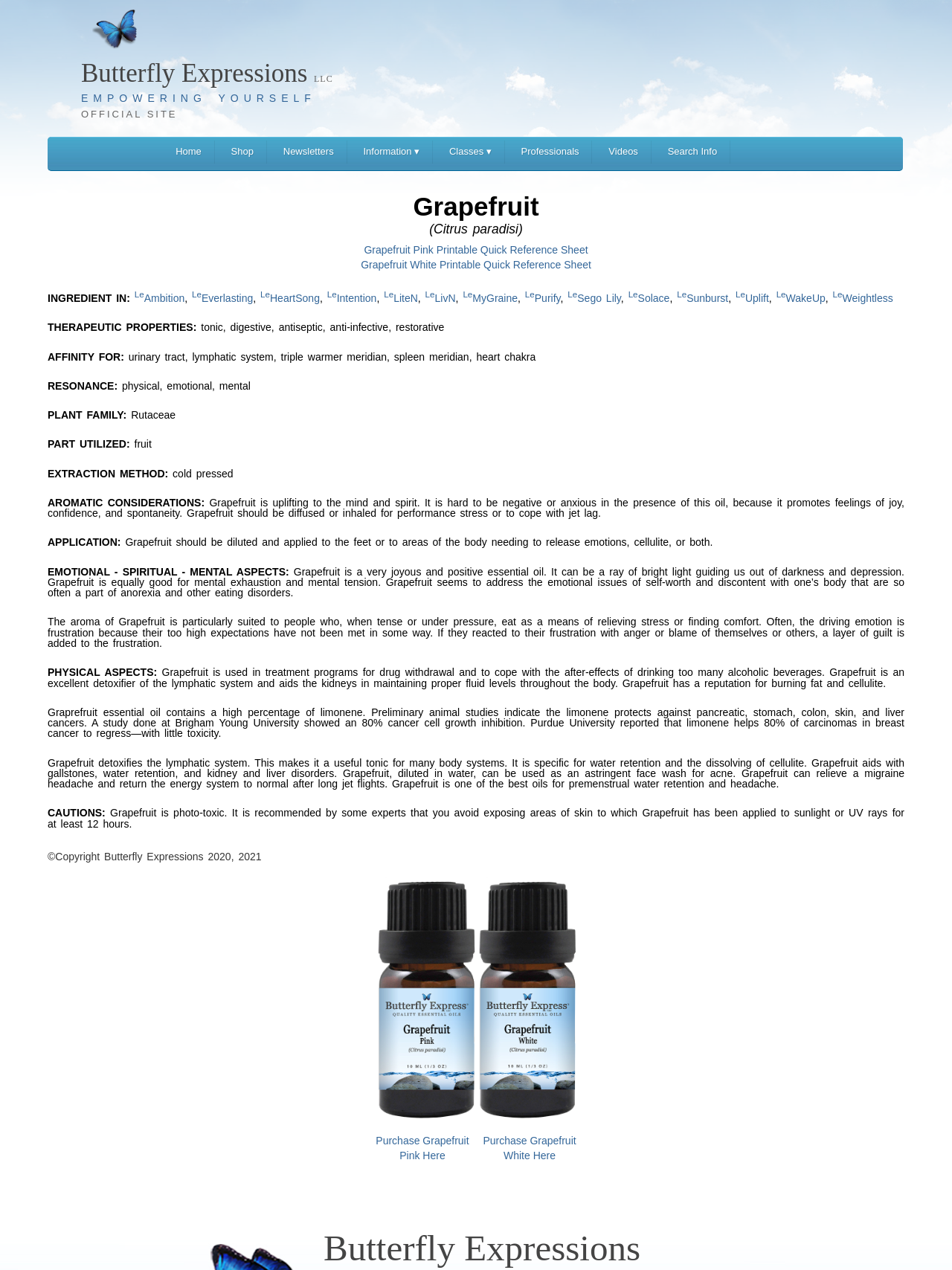Identify the bounding box coordinates for the element you need to click to achieve the following task: "Click the 'Search Info' link". The coordinates must be four float values ranging from 0 to 1, formatted as [left, top, right, bottom].

[0.688, 0.111, 0.766, 0.129]